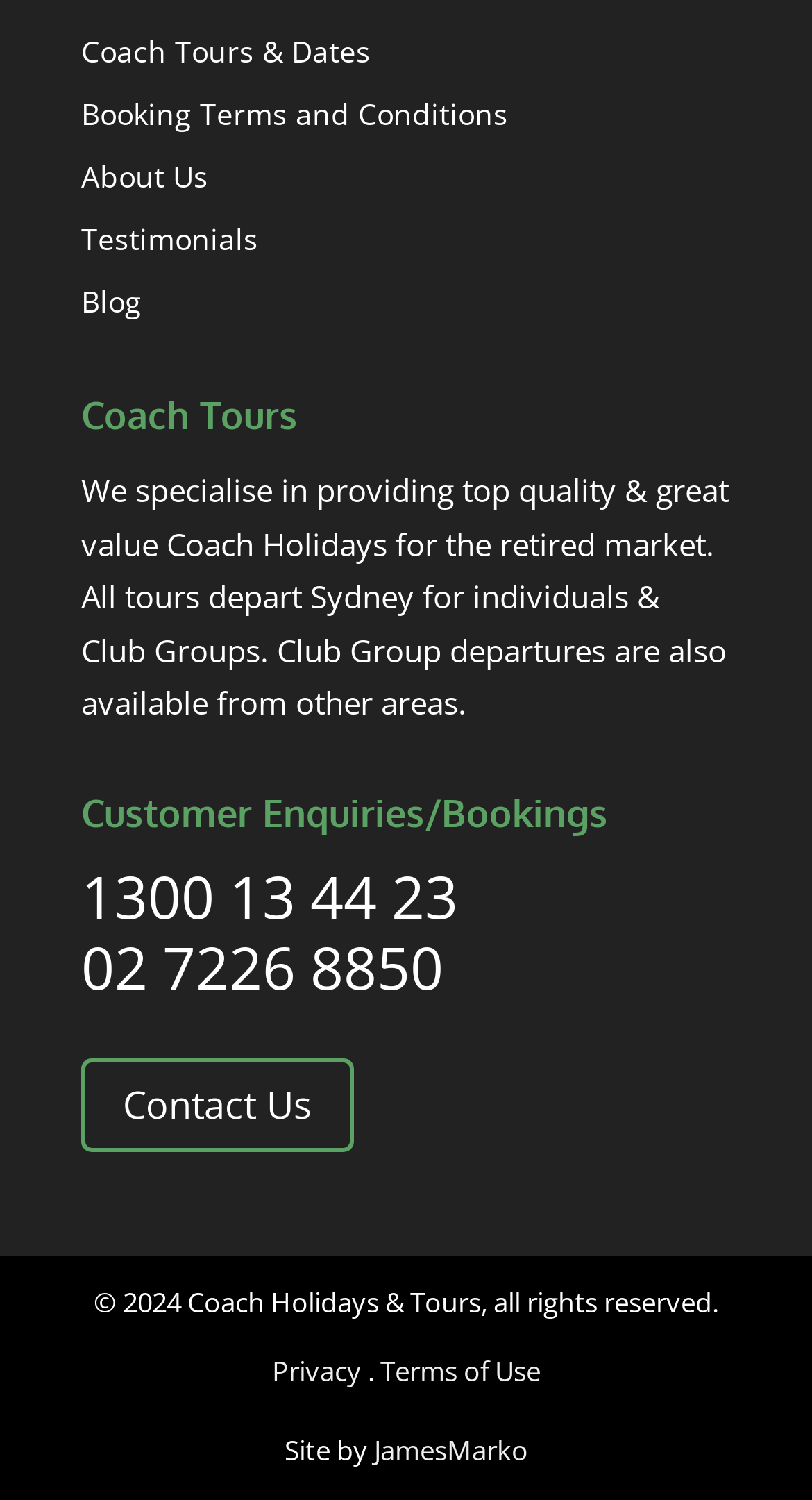Based on the visual content of the image, answer the question thoroughly: How many phone numbers are provided for customer enquiries?

There are two link elements with phone numbers, '1300 13 44 23' and '02 7226 8850', which are provided for customer enquiries.